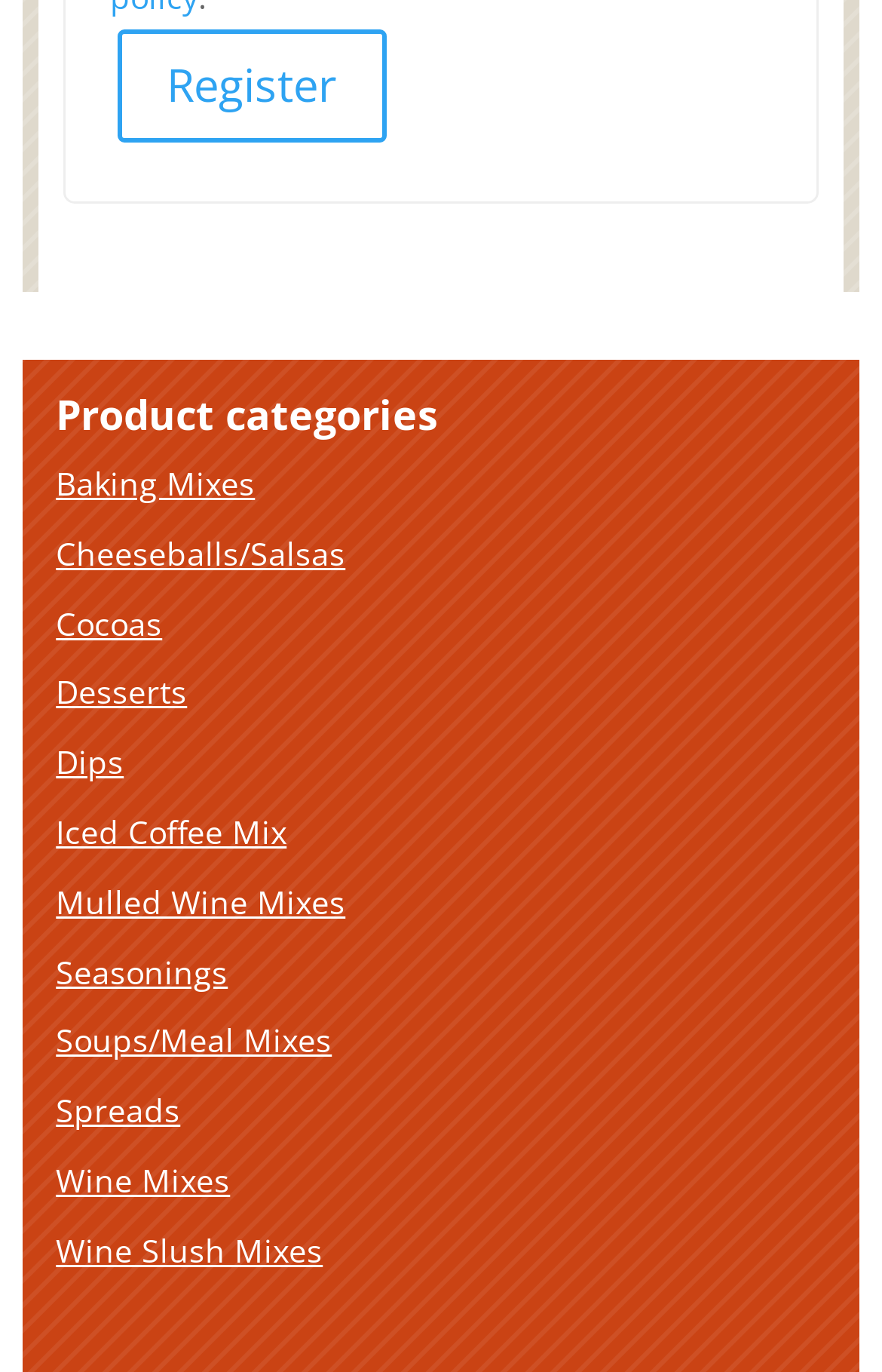Bounding box coordinates are specified in the format (top-left x, top-left y, bottom-right x, bottom-right y). All values are floating point numbers bounded between 0 and 1. Please provide the bounding box coordinate of the region this sentence describes: Iced Coffee Mix

[0.063, 0.59, 0.325, 0.622]